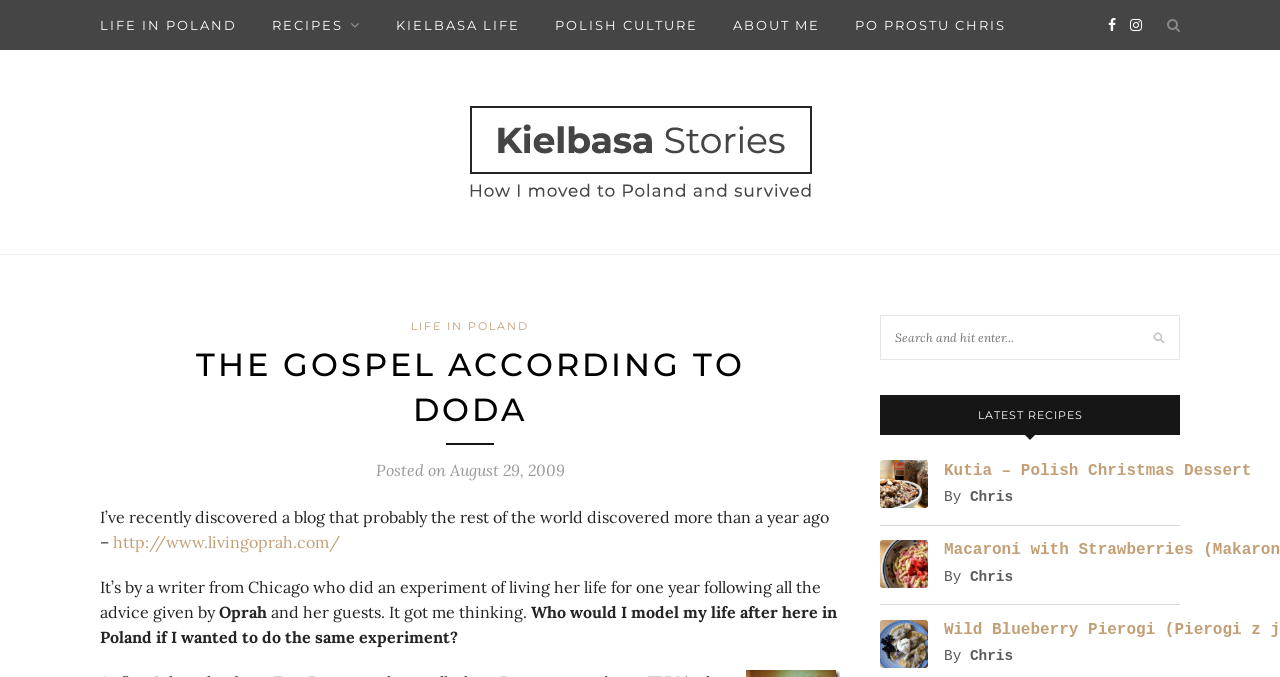Use a single word or phrase to answer this question: 
What is the experiment mentioned in the blog post?

Living life according to Oprah